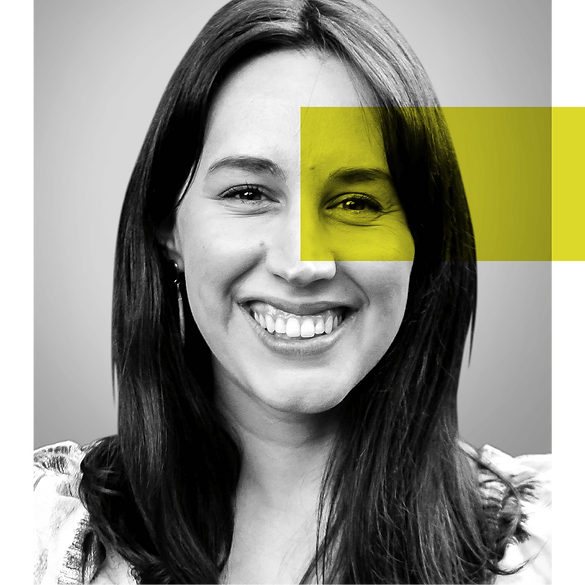Offer an in-depth caption that covers the entire scene depicted in the image.

The image features Emma Bolan, a senior copywriter known for her engaging and persuasive writing style. With a bright smile, Emma's approachable demeanor is highlighted in the foreground, accentuated by a striking yellow overlay that frames her face, symbolizing creativity and energy. The monochromatic background contrasts with this vibrant element, bringing attention to her personal warmth and professional expertise. Emma's experience encompasses work across various industries, and she is passionate about crafting compelling copy that resonates with diverse audiences.